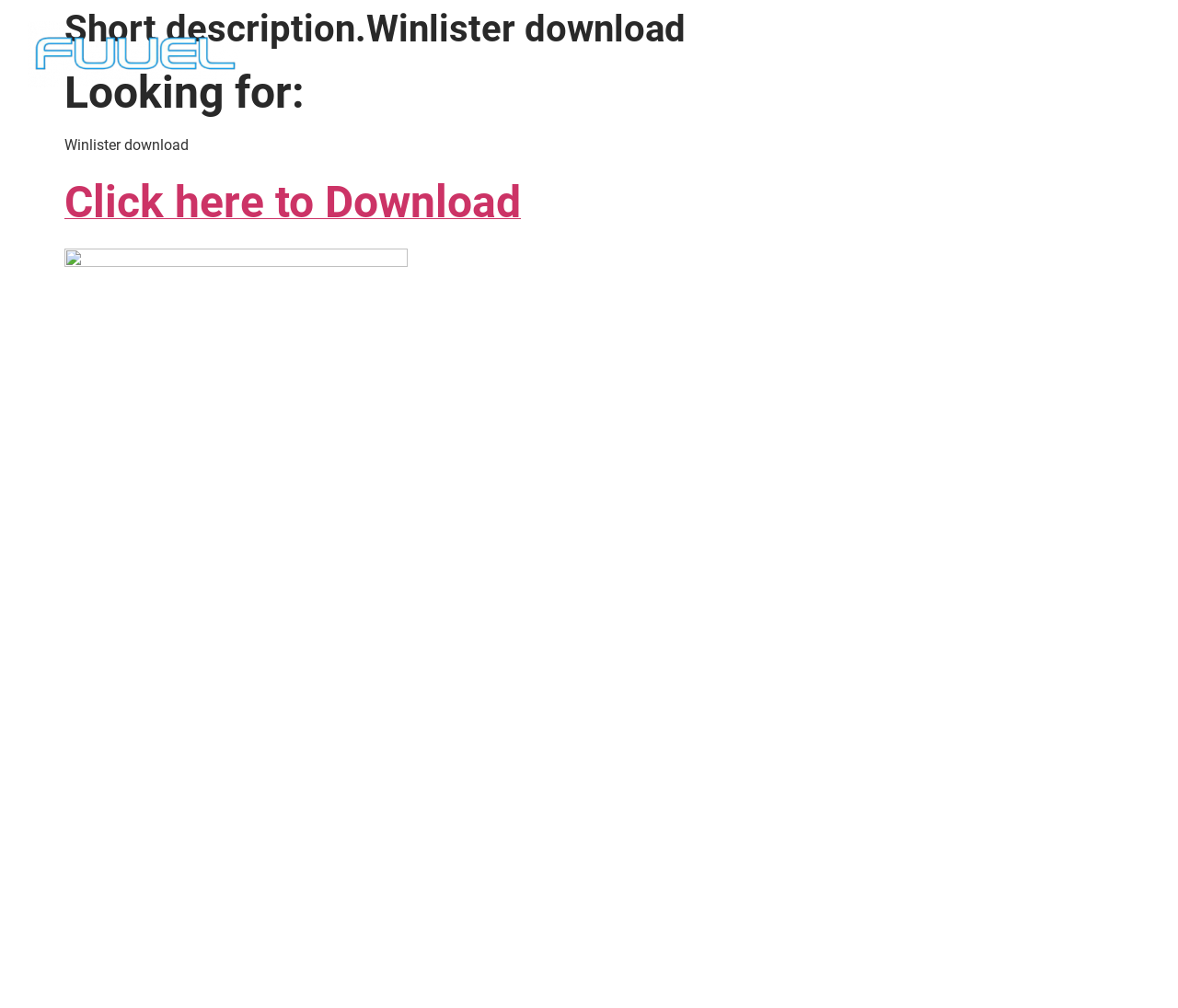Reply to the question with a brief word or phrase: What is the position of the image on the webpage?

Top-left